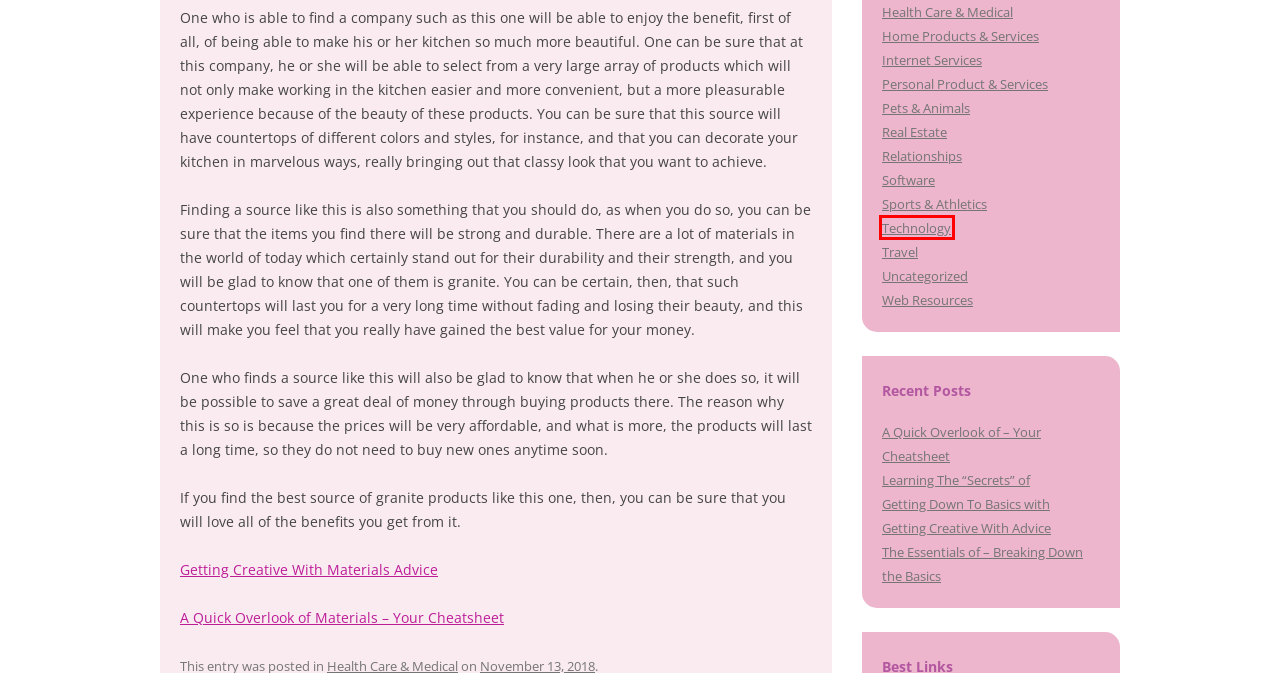Examine the screenshot of a webpage with a red bounding box around an element. Then, select the webpage description that best represents the new page after clicking the highlighted element. Here are the descriptions:
A. Relationships « Beauty Tips and Trick
B. Health Care & Medical « Beauty Tips and Trick
C. Web Resources « Beauty Tips and Trick
D. Software « Beauty Tips and Trick
E. Learning The “Secrets” of « Beauty Tips and Trick
F. Getting Creative With  Advice « Beauty Tips and Trick
G. Technology « Beauty Tips and Trick
H. A Quick Overlook of  – Your Cheatsheet « Beauty Tips and Trick

G